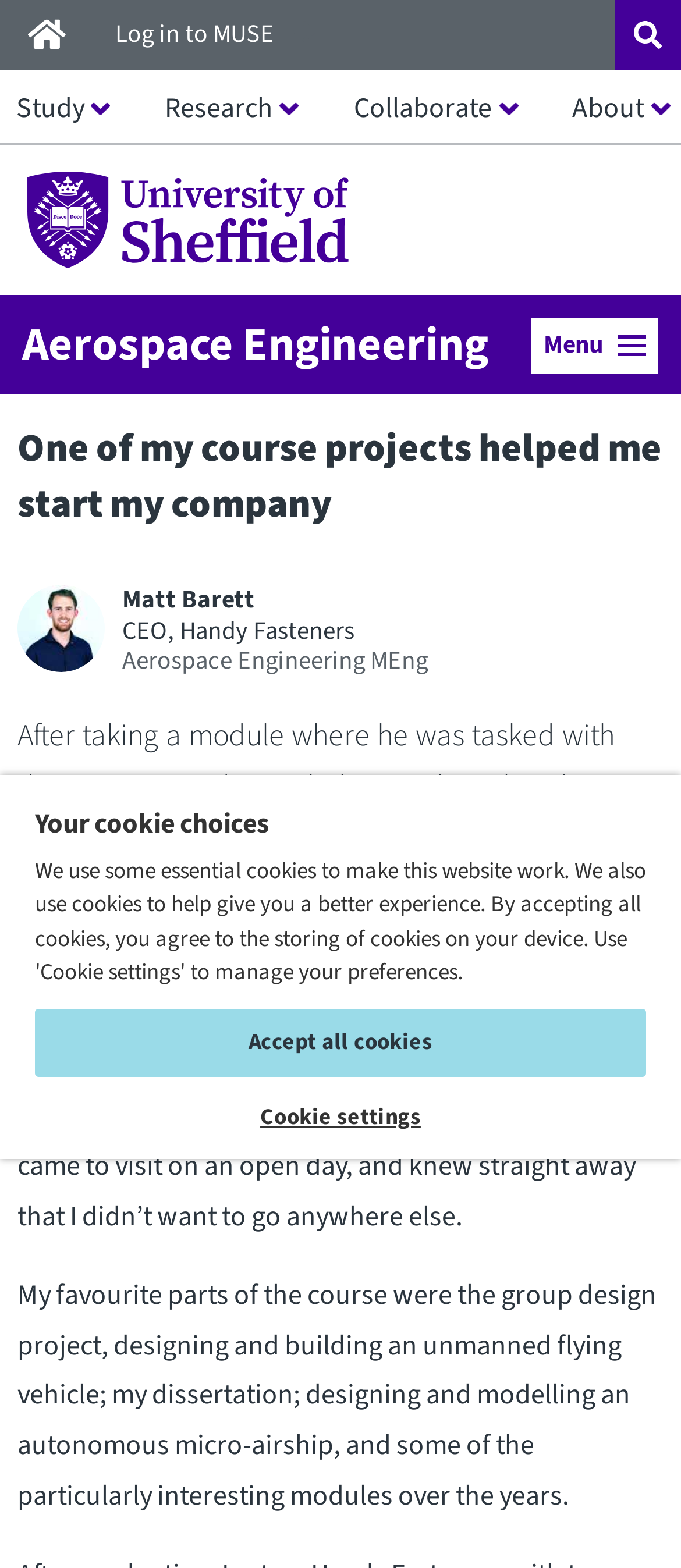Give a one-word or short phrase answer to this question: 
What was Matt's course project about?

Designing a product to help people with arthritis